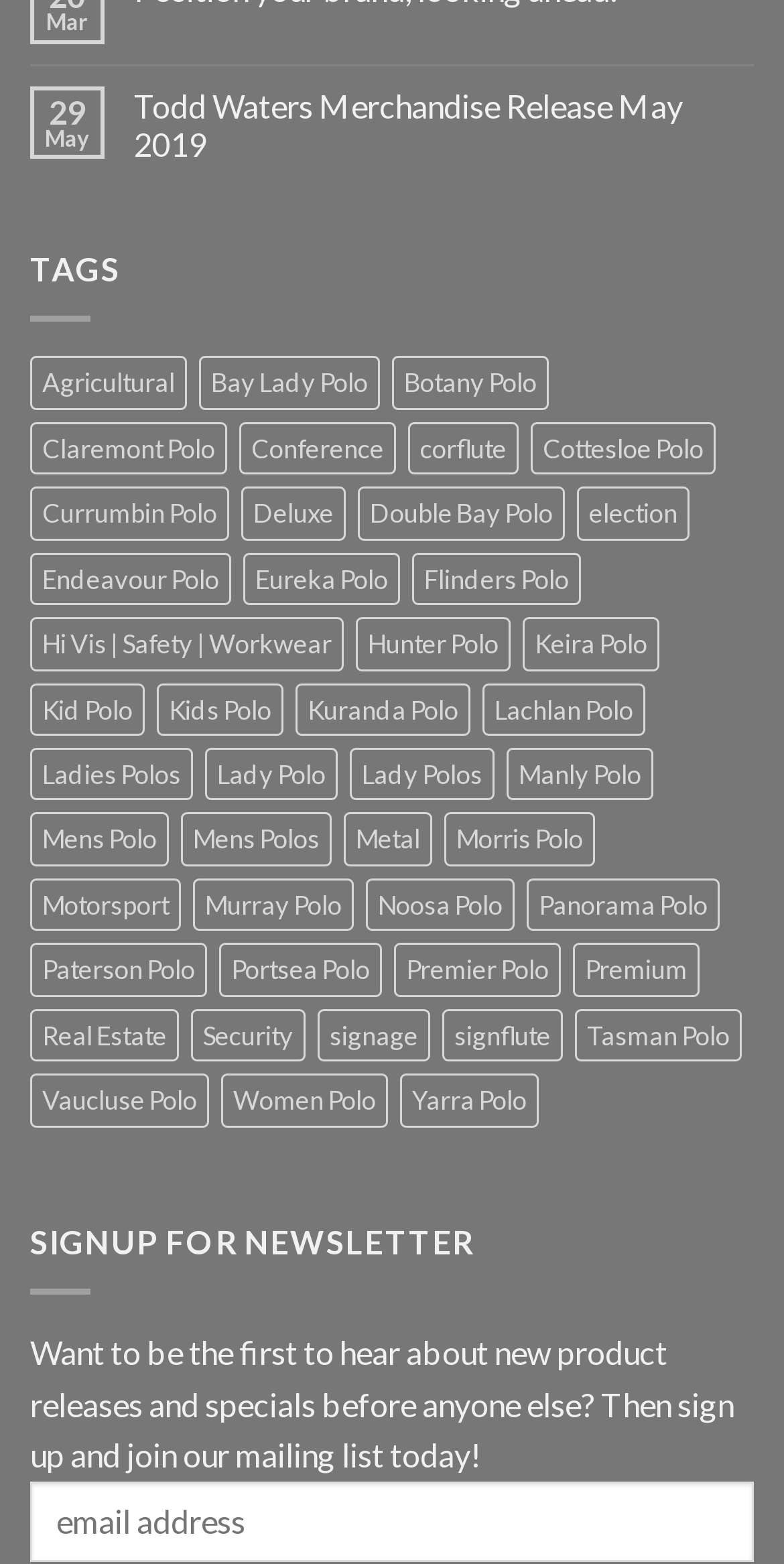What is the purpose of the textbox at the bottom of the page?
Respond with a short answer, either a single word or a phrase, based on the image.

To sign up for a newsletter